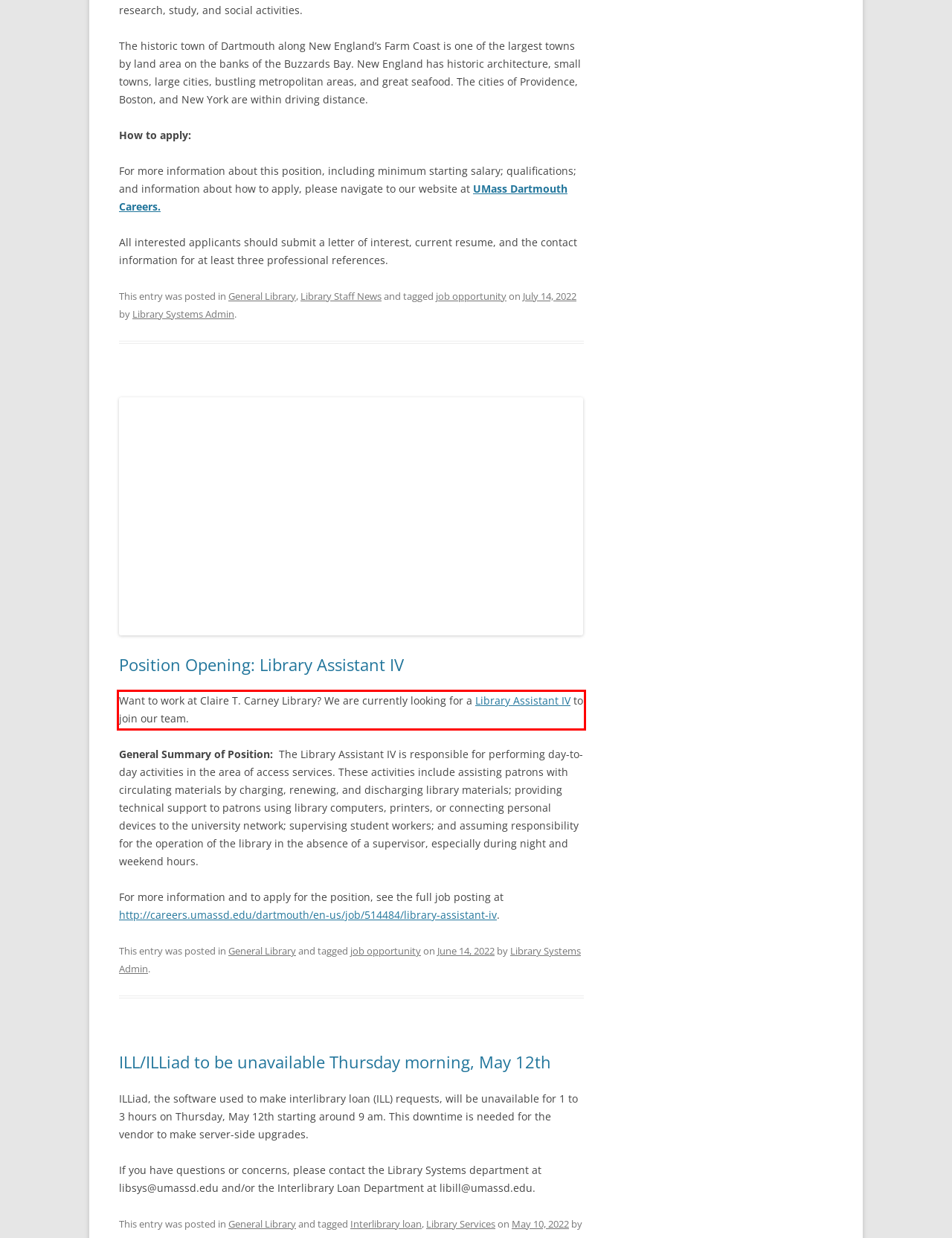From the provided screenshot, extract the text content that is enclosed within the red bounding box.

Want to work at Claire T. Carney Library? We are currently looking for a Library Assistant IV to join our team.